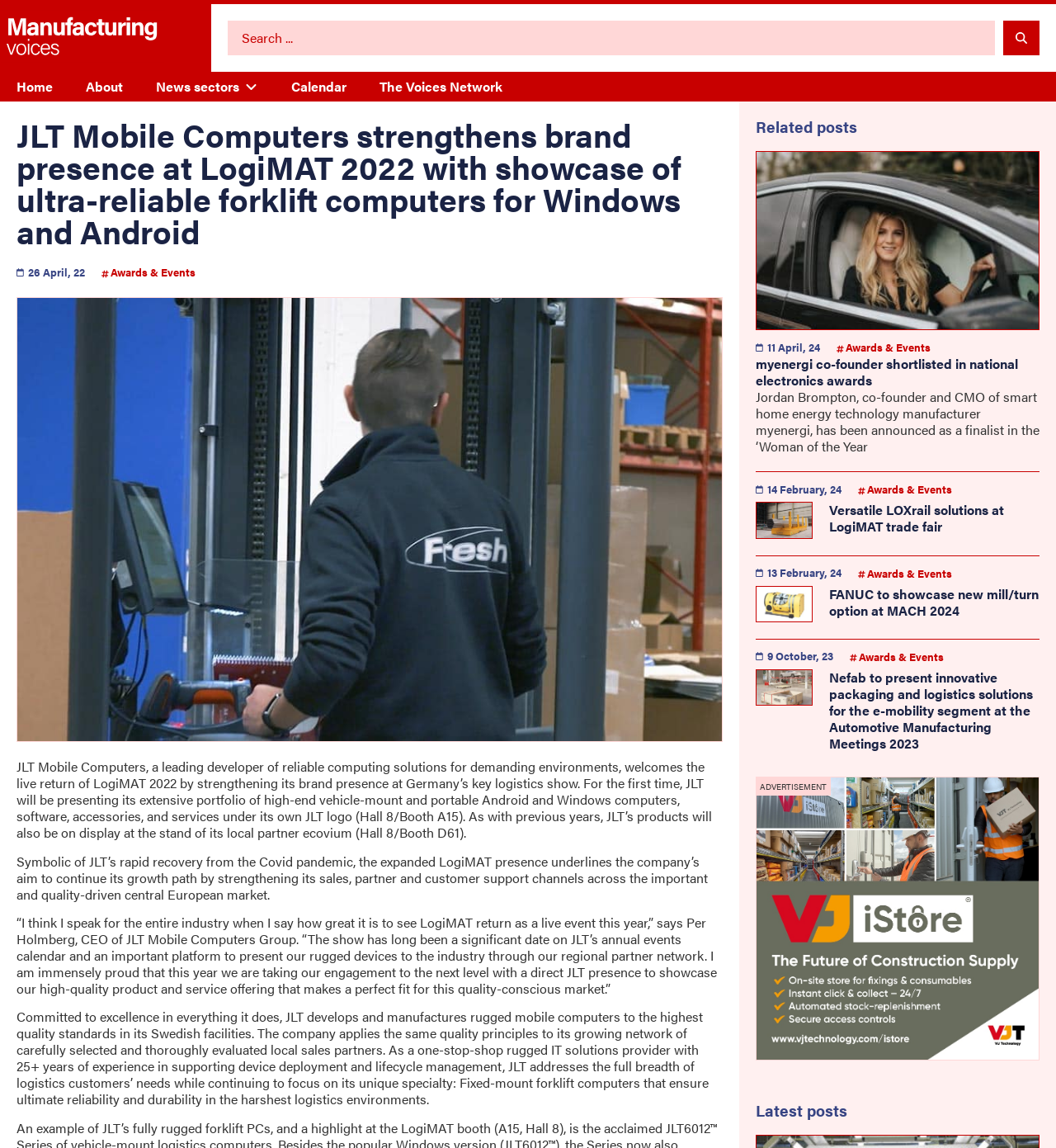Based on the image, give a detailed response to the question: What is the name of the event where JLT will be presenting its extensive portfolio of high-end vehicle-mount and portable Android and Windows computers?

The answer can be found in the StaticText element, which states 'JLT Mobile Computers, a leading developer of reliable computing solutions for demanding environments, welcomes the live return of LogiMAT 2022 by strengthening its brand presence at Germany’s key logistics show'.